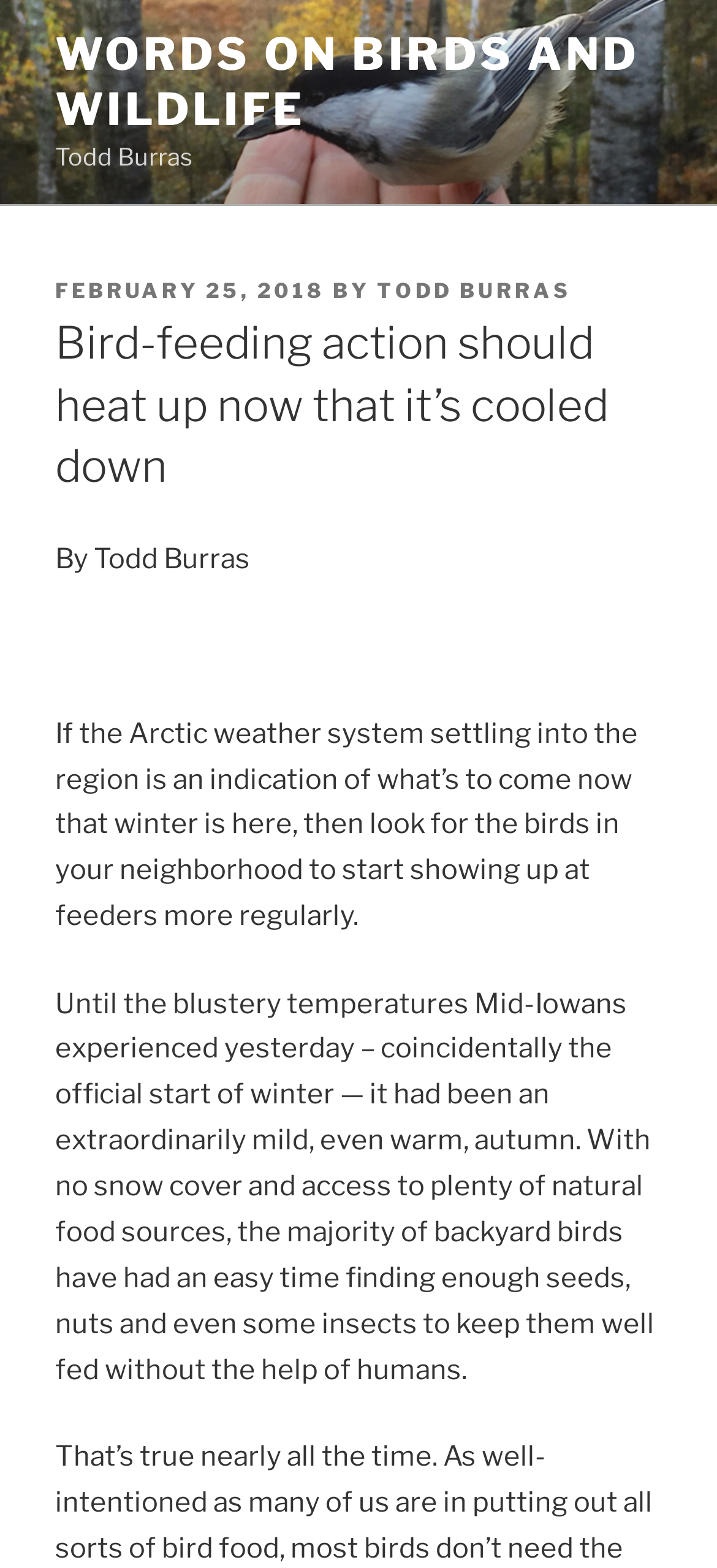Reply to the question with a single word or phrase:
What are the birds doing?

Showing up at feeders